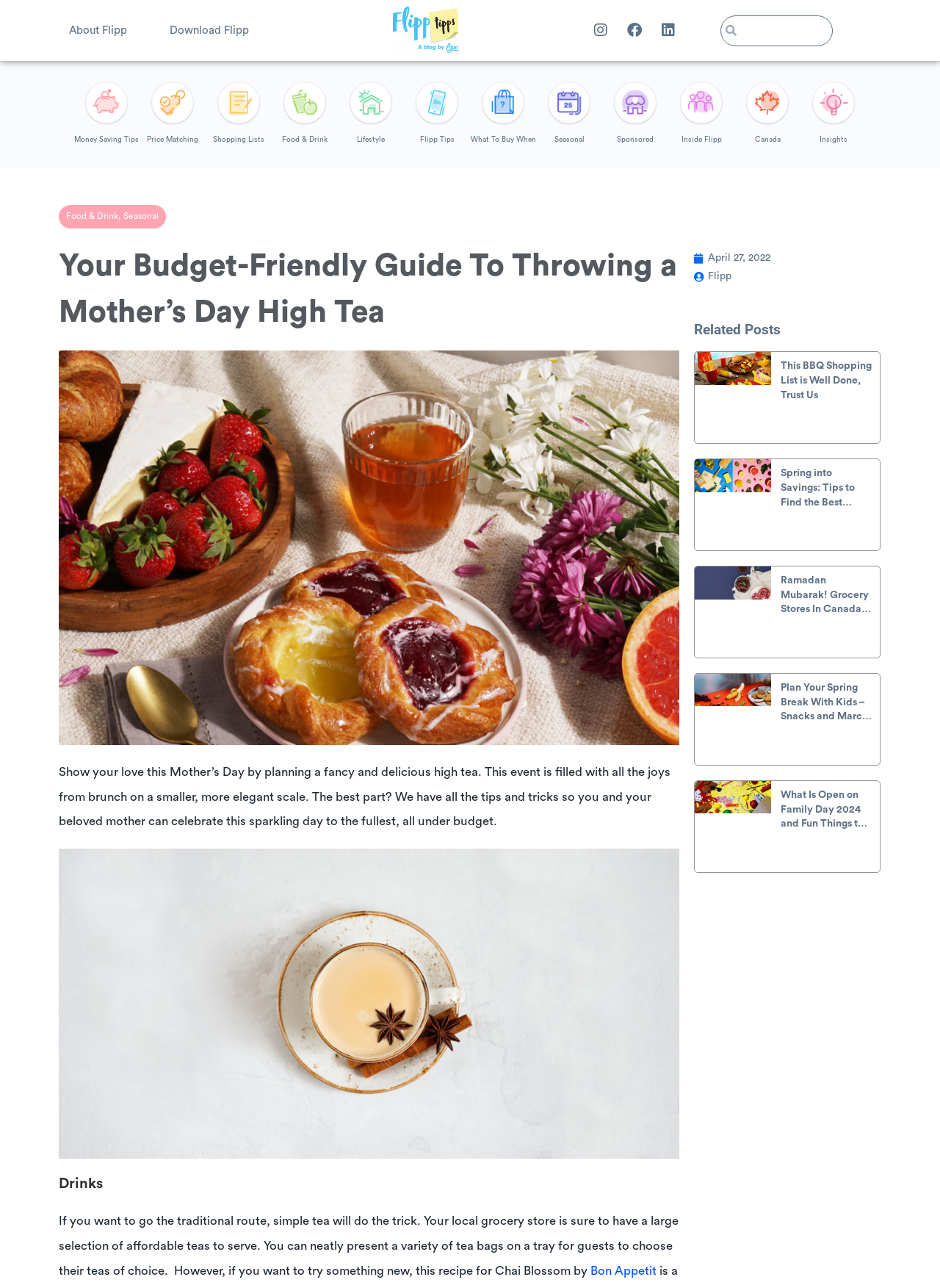Use a single word or phrase to answer this question: 
What is the recommended drink for the high tea event?

Tea